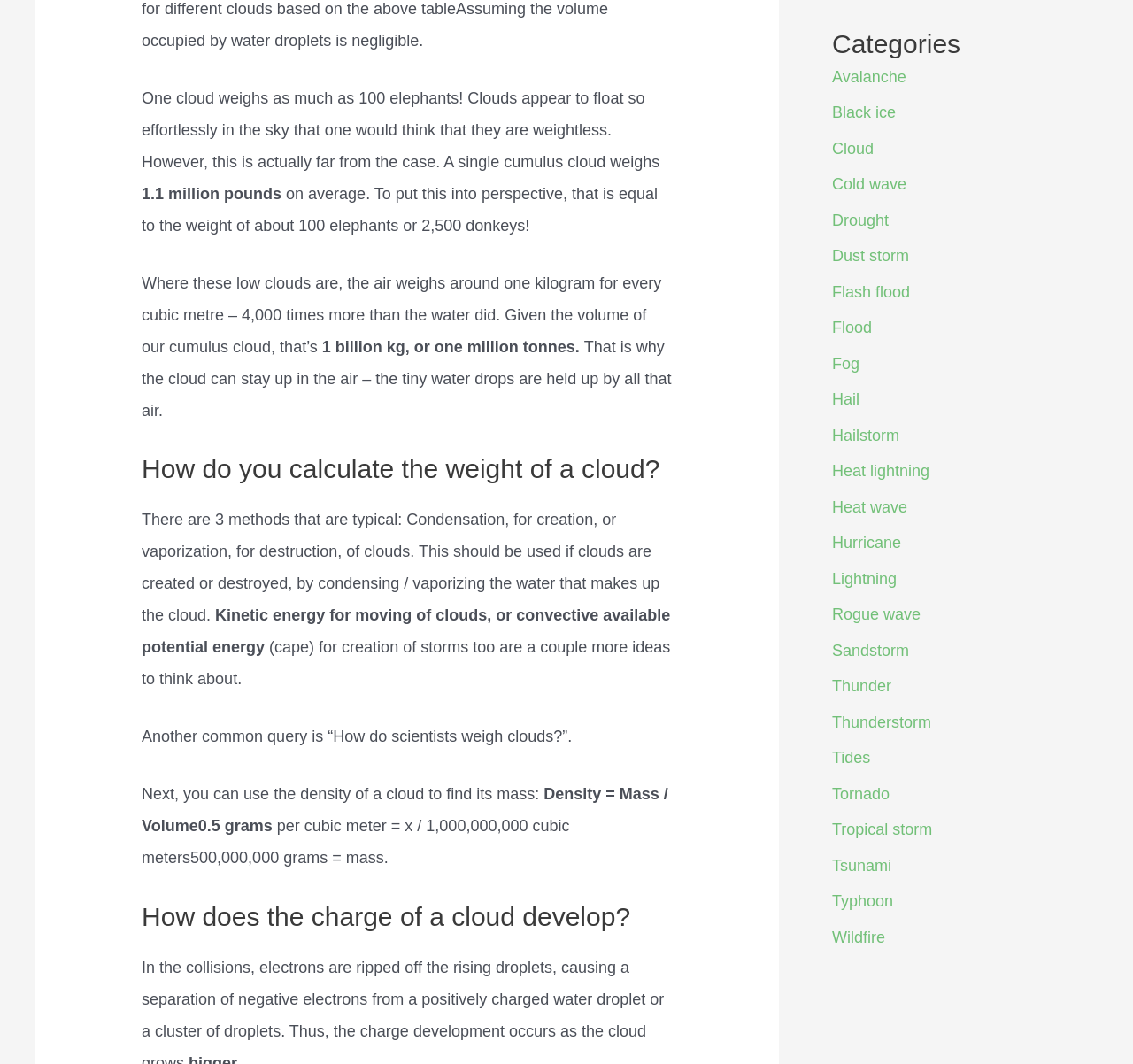How many methods are there to calculate the weight of a cloud?
Using the image as a reference, answer with just one word or a short phrase.

3